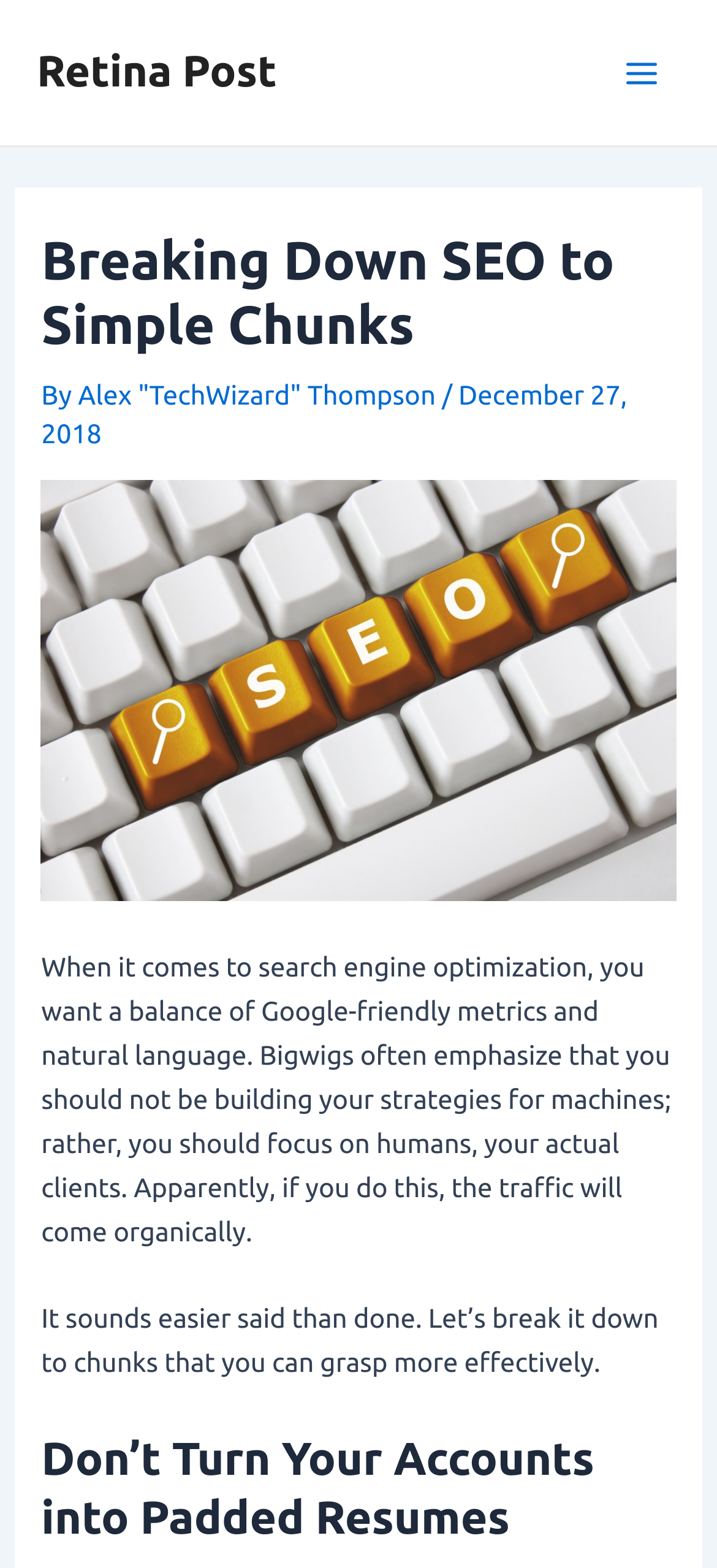Using the element description provided, determine the bounding box coordinates in the format (top-left x, top-left y, bottom-right x, bottom-right y). Ensure that all values are floating point numbers between 0 and 1. Element description: Alex "TechWizard" Thompson

[0.109, 0.241, 0.616, 0.261]